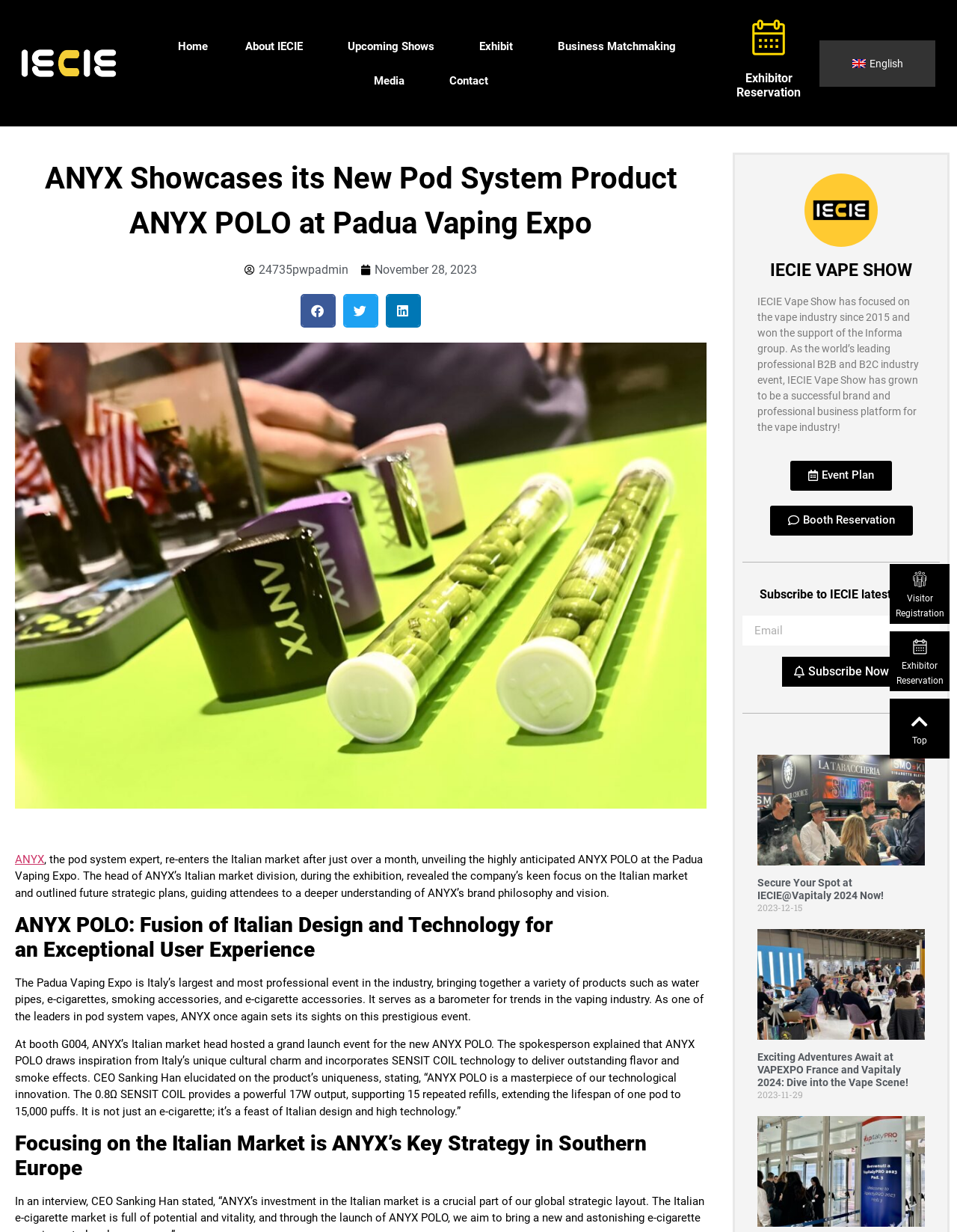Can you determine the bounding box coordinates of the area that needs to be clicked to fulfill the following instruction: "Subscribe to IECIE latest news"?

[0.776, 0.5, 0.982, 0.524]